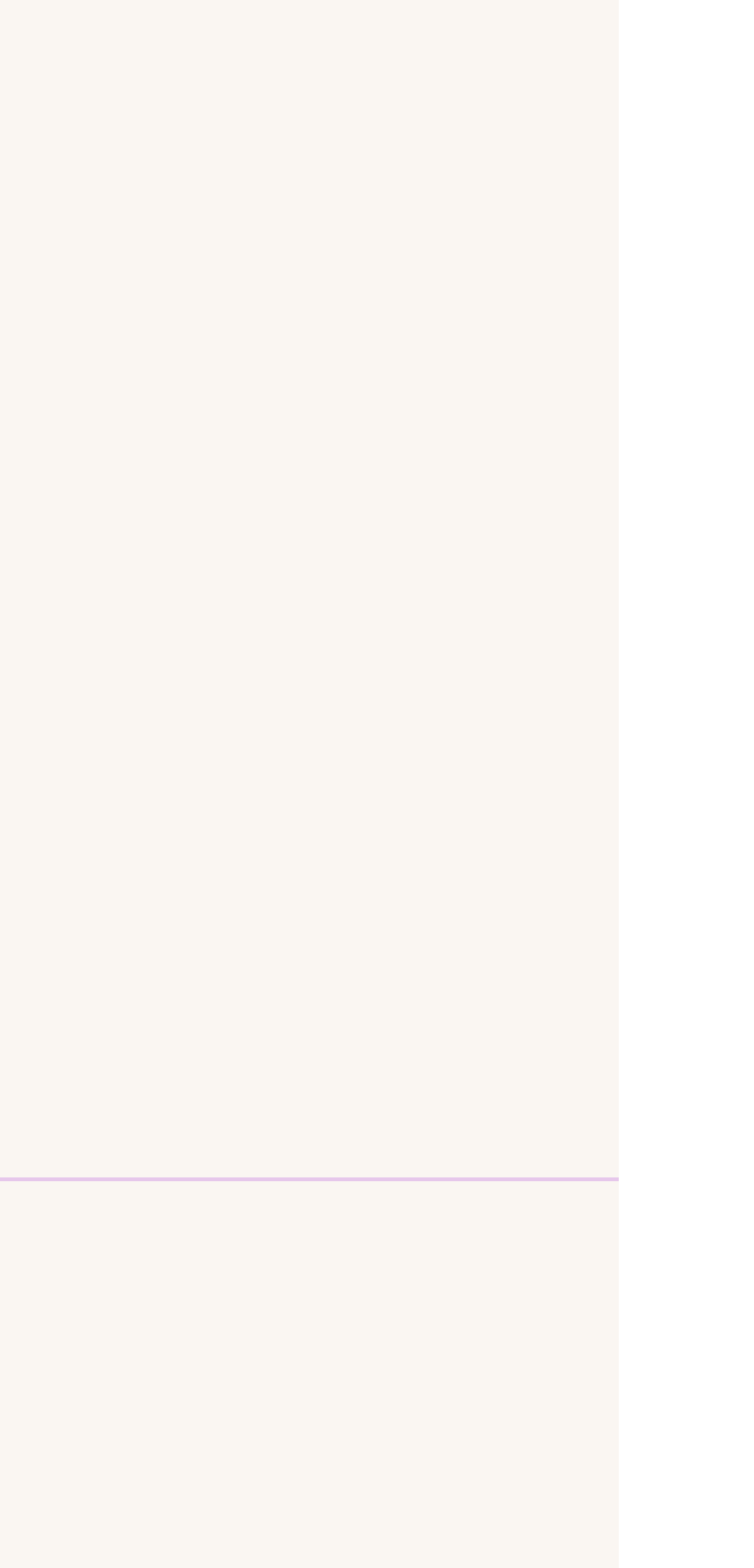Bounding box coordinates are to be given in the format (top-left x, top-left y, bottom-right x, bottom-right y). All values must be floating point numbers between 0 and 1. Provide the bounding box coordinate for the UI element described as: Add to Cart

[0.272, 0.659, 0.549, 0.714]